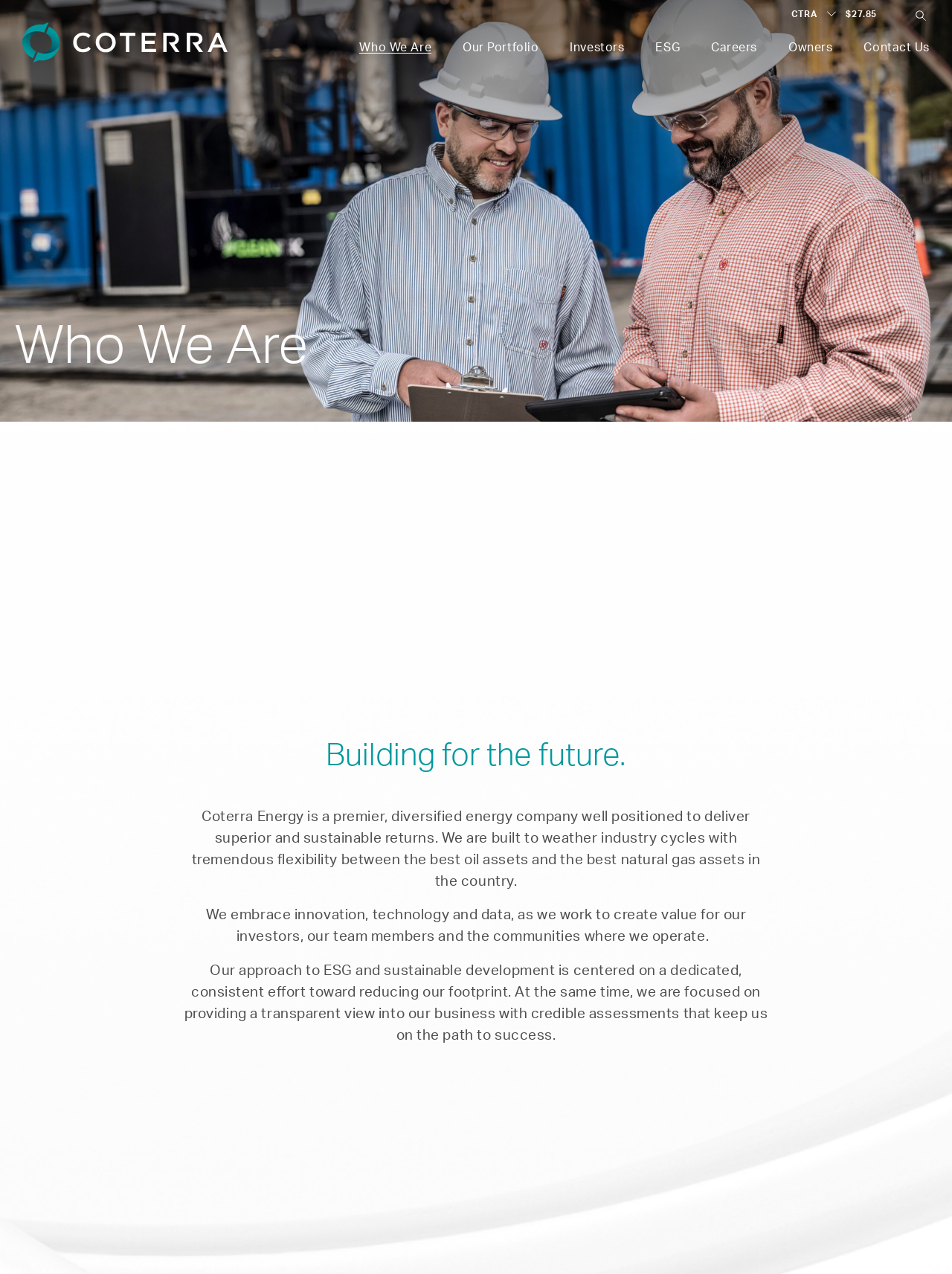What is the company's approach to ESG?
Use the image to give a comprehensive and detailed response to the question.

I found the company's approach to ESG by reading the StaticText element 'Our approach to ESG and sustainable development is centered on a dedicated, consistent effort toward reducing our footprint.' which describes the company's approach to ESG.